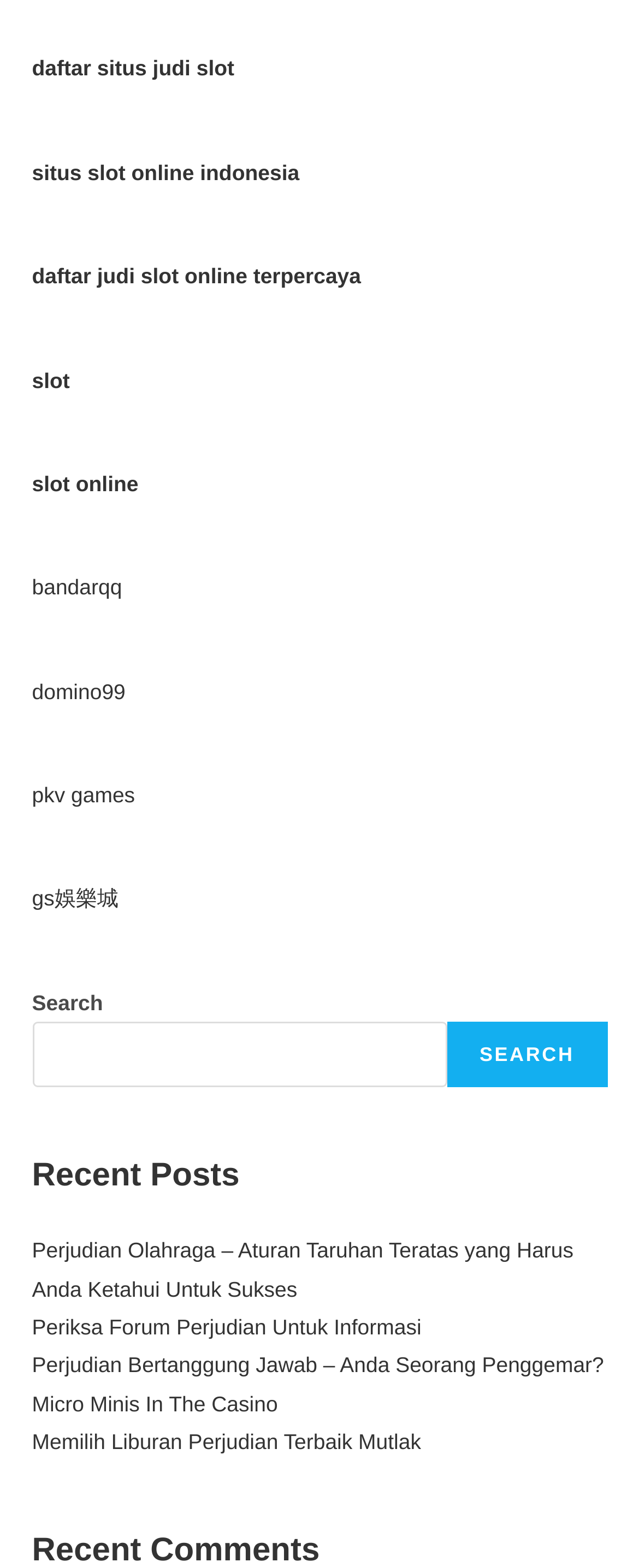Identify the bounding box for the UI element described as: "New Hours ACK Natural". The coordinates should be four float numbers between 0 and 1, i.e., [left, top, right, bottom].

None